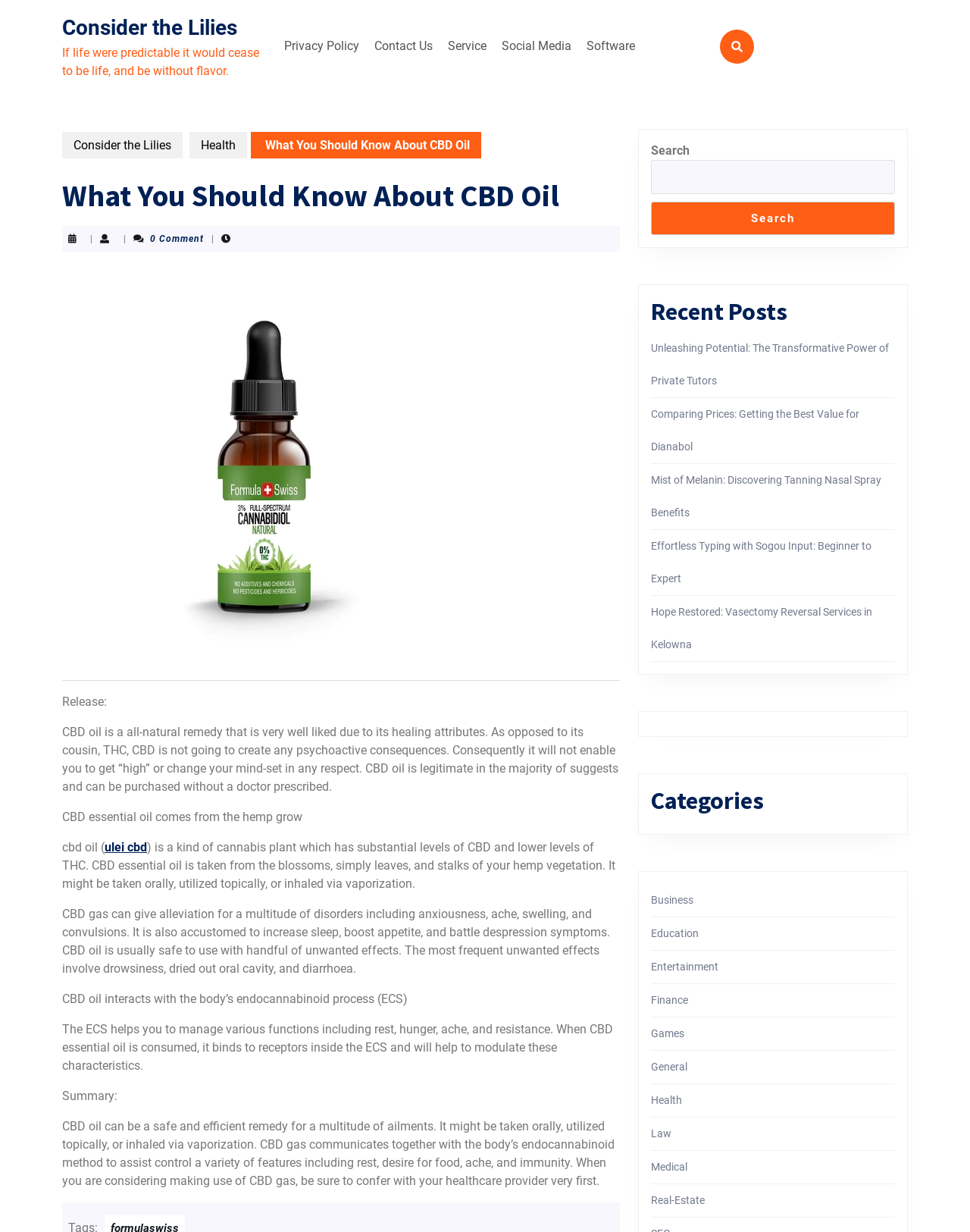Find the bounding box coordinates of the clickable area that will achieve the following instruction: "Check the 'Recent Posts' section".

[0.671, 0.241, 0.923, 0.265]